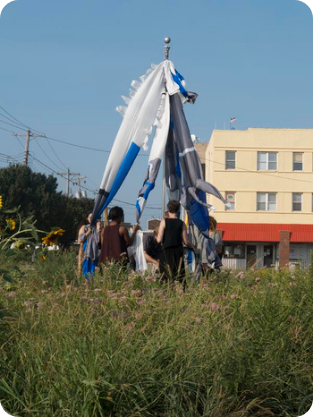What do the streamers symbolize?
Provide a concise answer using a single word or phrase based on the image.

Change and collaboration